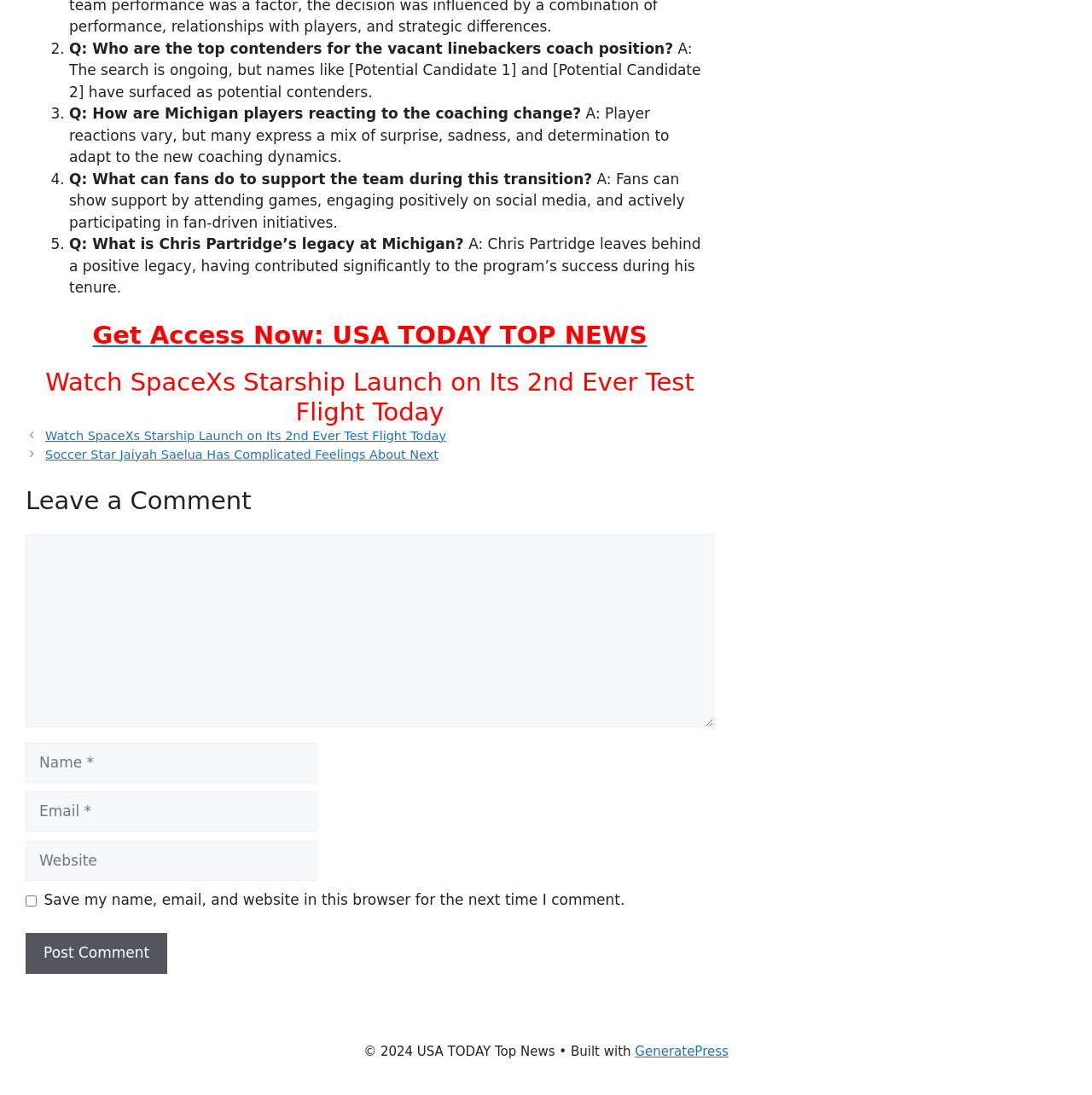Determine the bounding box coordinates for the clickable element to execute this instruction: "Click on 'Get Access Now: USA TODAY TOP NEWS'". Provide the coordinates as four float numbers between 0 and 1, i.e., [left, top, right, bottom].

[0.023, 0.293, 0.654, 0.32]